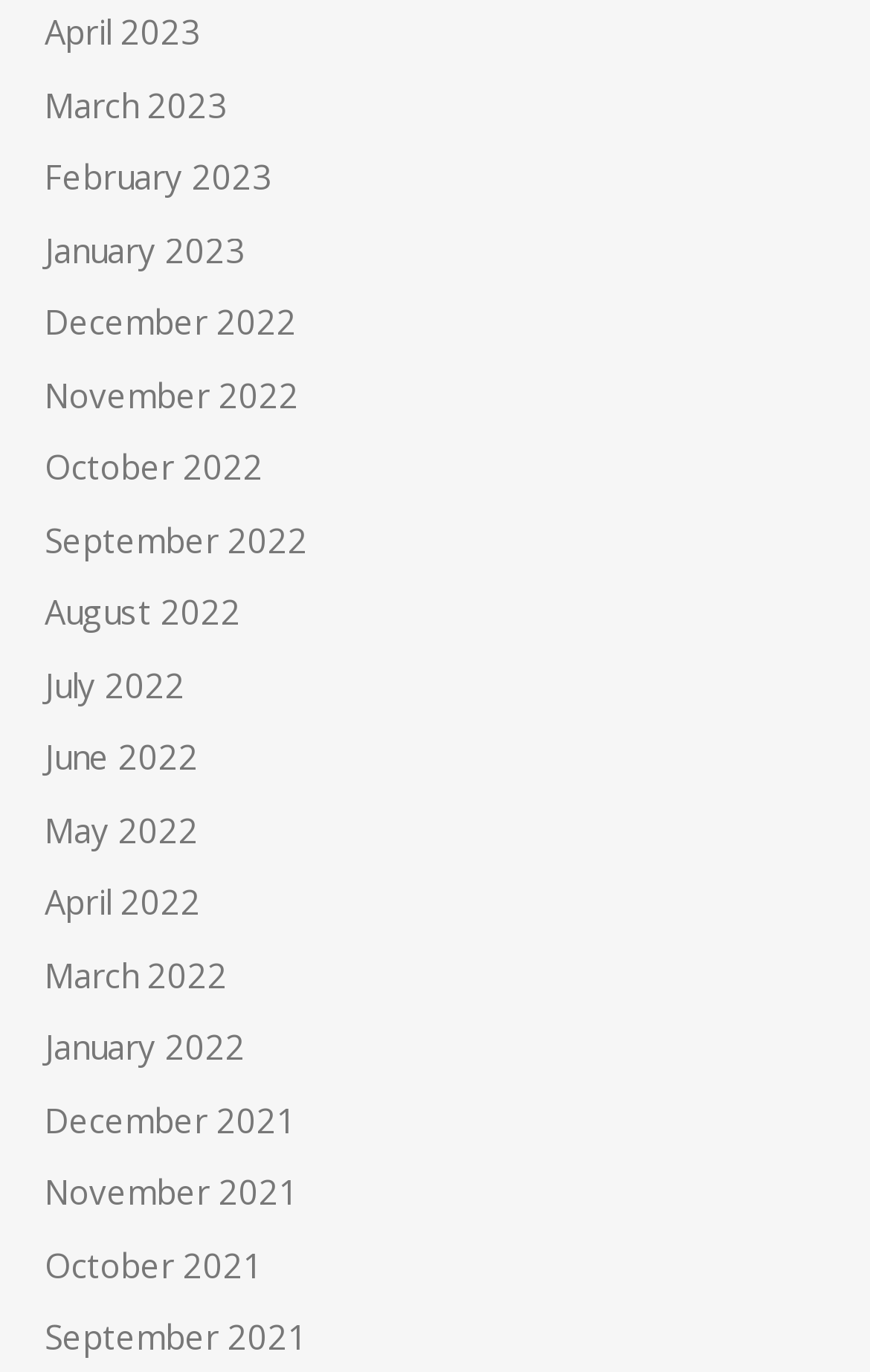What is the earliest month listed?
Using the visual information, answer the question in a single word or phrase.

December 2021